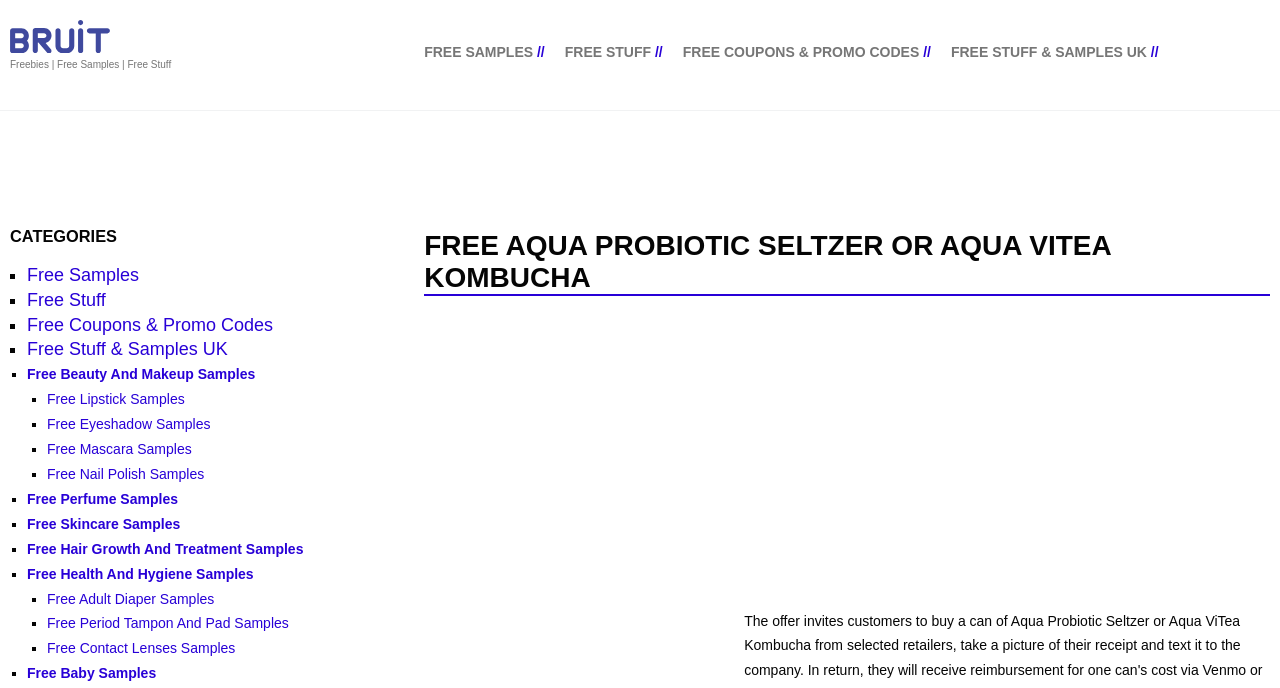Please find the bounding box coordinates of the element that must be clicked to perform the given instruction: "Click on 'FREE STUFF'". The coordinates should be four float numbers from 0 to 1, i.e., [left, top, right, bottom].

[0.441, 0.064, 0.509, 0.087]